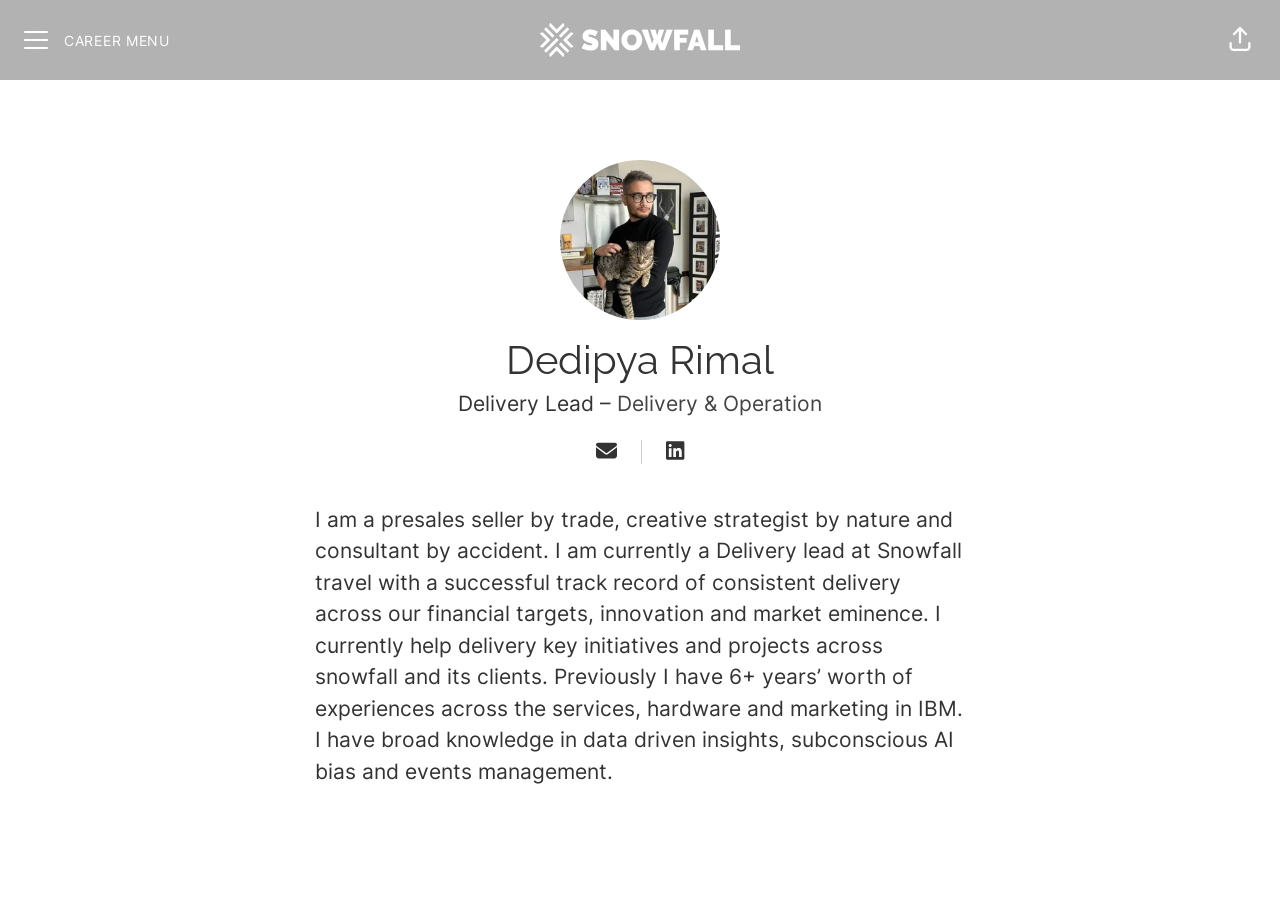What is the profession of Dedipya Rimal by trade?
From the image, respond with a single word or phrase.

presales seller